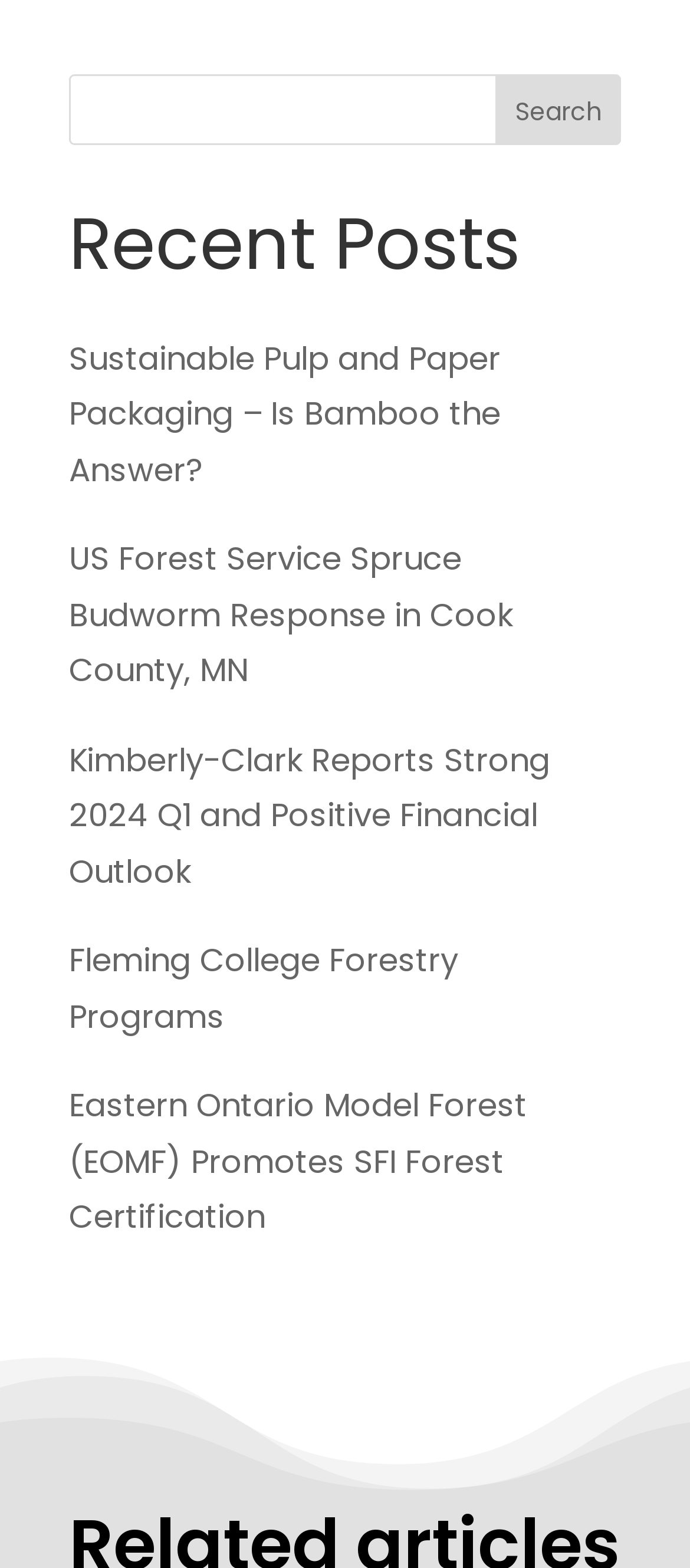Find and provide the bounding box coordinates for the UI element described with: "Search".

[0.719, 0.047, 0.9, 0.092]